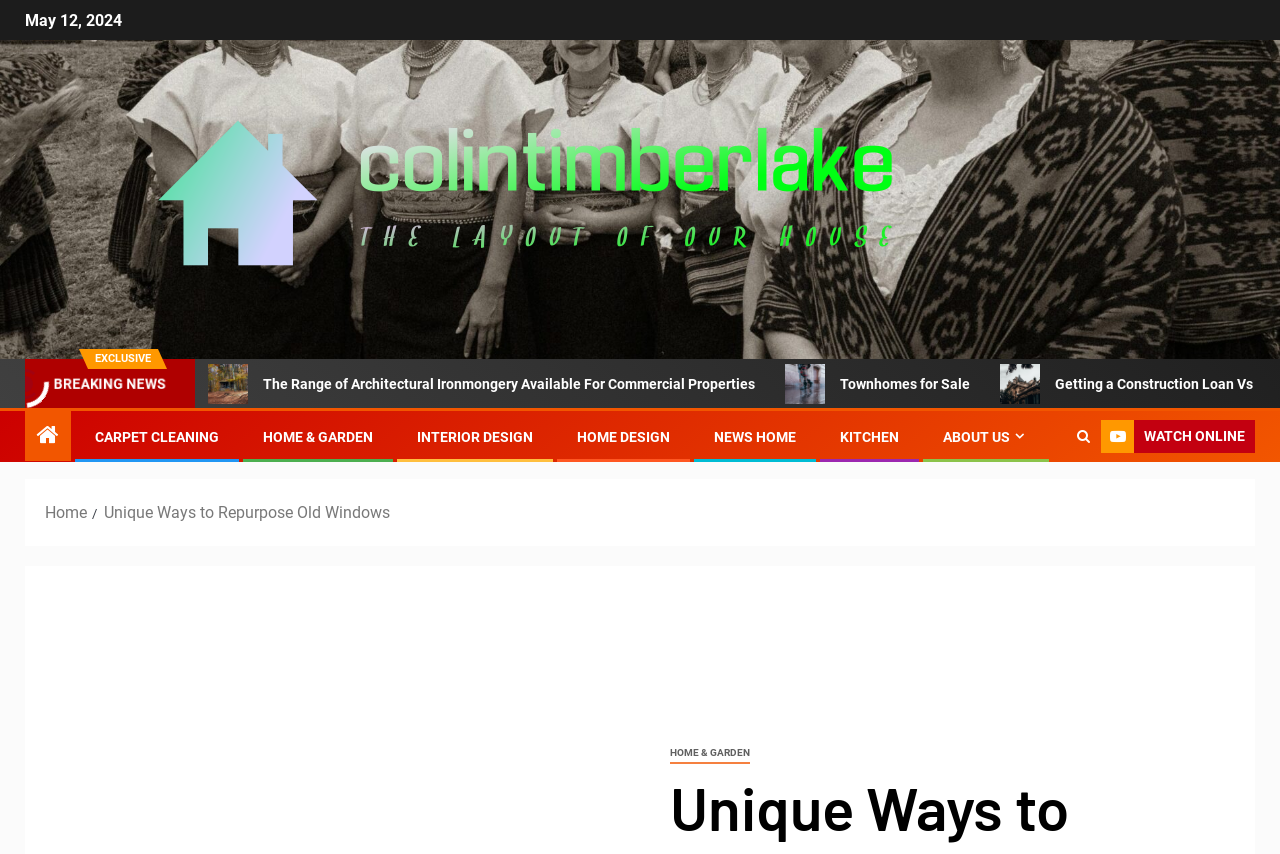What is the section above the navigation 'Breadcrumbs'?
Make sure to answer the question with a detailed and comprehensive explanation.

I analyzed the webpage structure and found that the section above the navigation 'Breadcrumbs' contains a series of links and images, which are likely to be related to the main content or categories of the webpage.